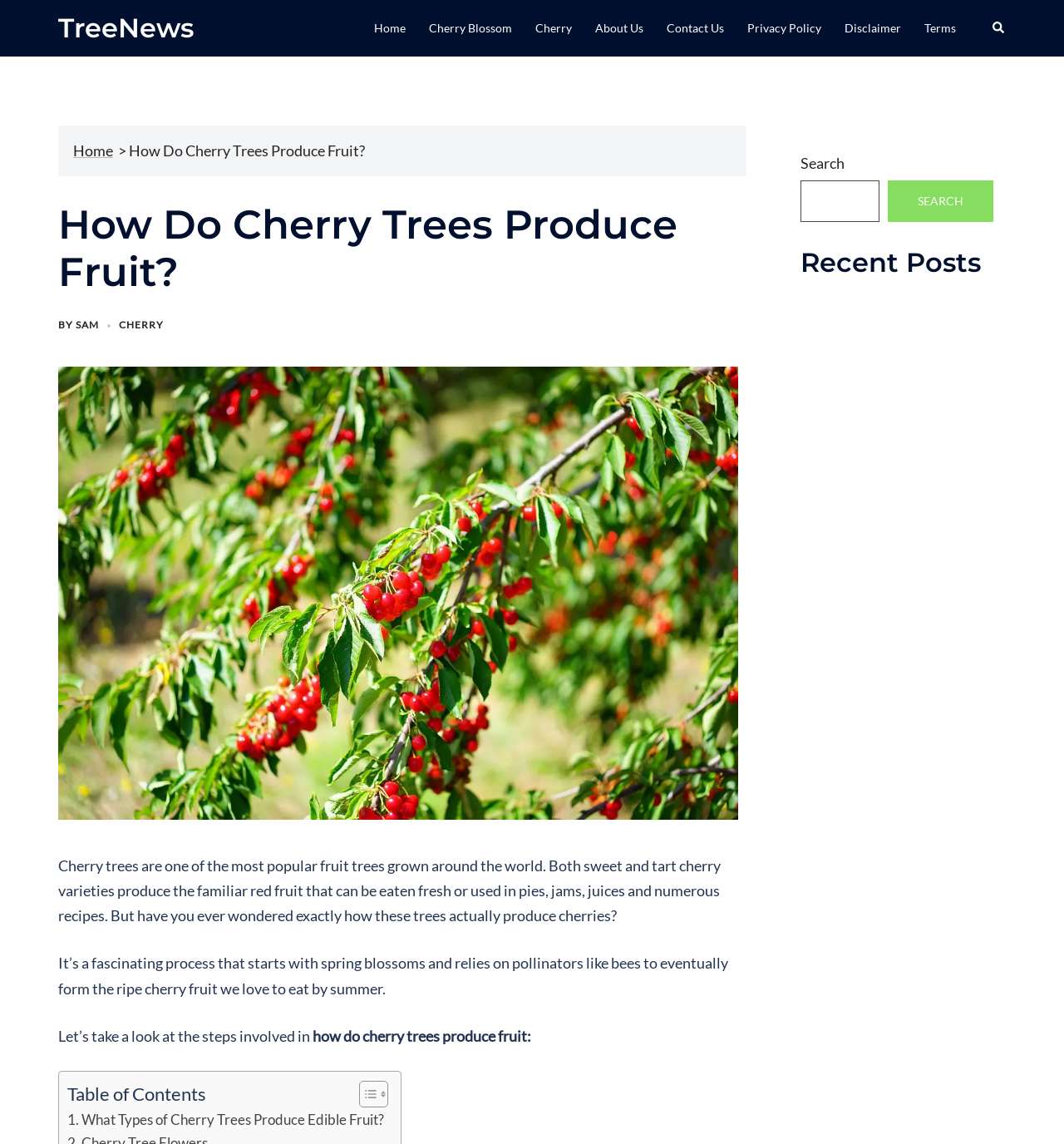What type of content is listed under 'Recent Posts'?
Provide an in-depth answer to the question, covering all aspects.

The section labeled 'Recent Posts' is likely a list of recently published blog posts or articles on the website, as it is a common feature on websites that publish regular content.